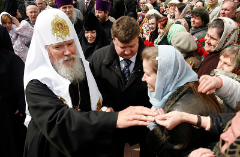Carefully observe the image and respond to the question with a detailed answer:
What is the cleric's role in this event?

The cleric's role in this event is that of a spiritual leader, fostering a sense of unity among the attendees, as he extends his hand towards the woman, symbolizing blessing and connection.